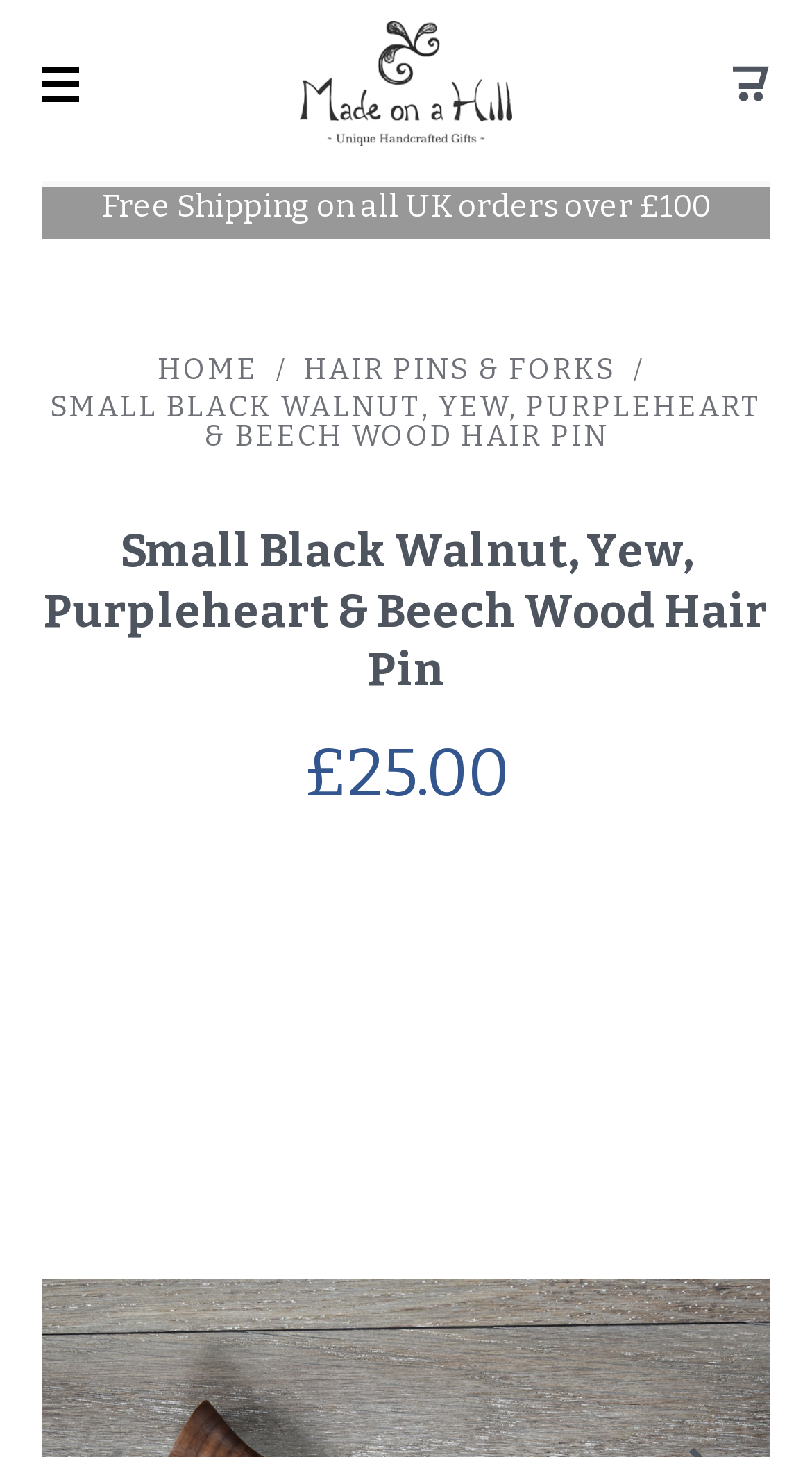Show the bounding box coordinates for the HTML element as described: "Menu".

[0.051, 0.045, 0.097, 0.079]